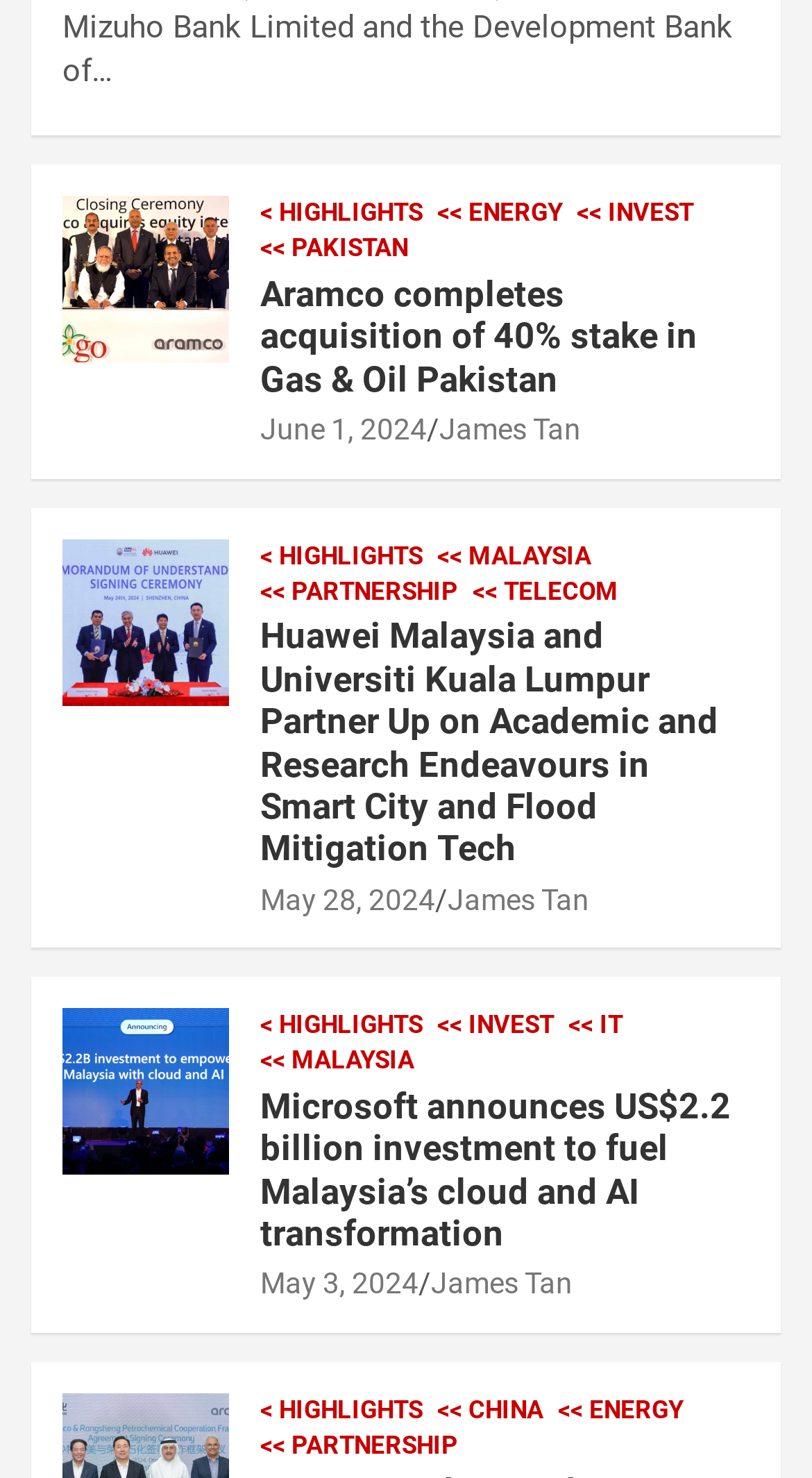Who is the author of the second news article?
Look at the screenshot and respond with one word or a short phrase.

James Tan